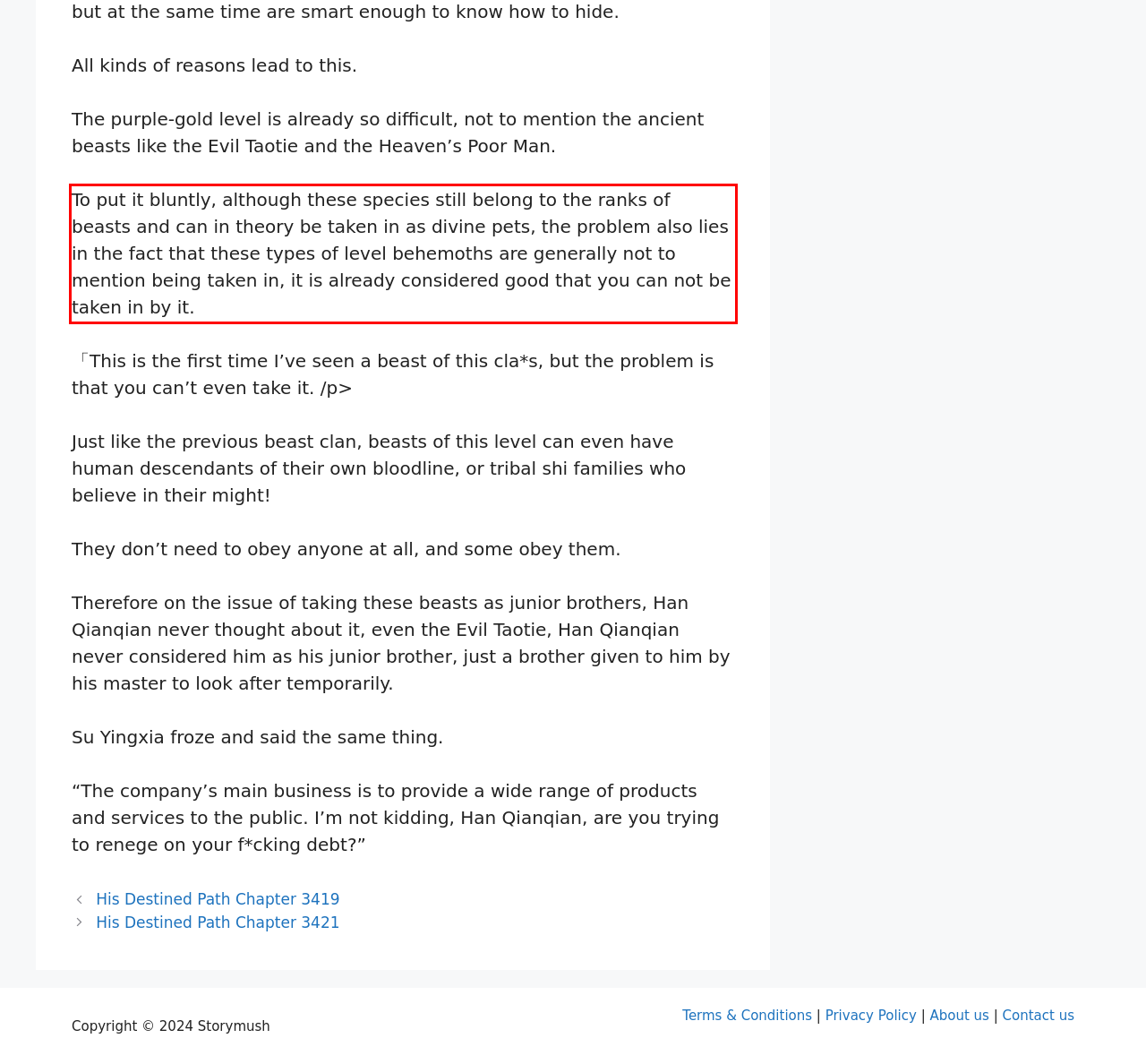Given a screenshot of a webpage with a red bounding box, please identify and retrieve the text inside the red rectangle.

To put it bluntly, although these species still belong to the ranks of beasts and can in theory be taken in as divine pets, the problem also lies in the fact that these types of level behemoths are generally not to mention being taken in, it is already considered good that you can not be taken in by it.